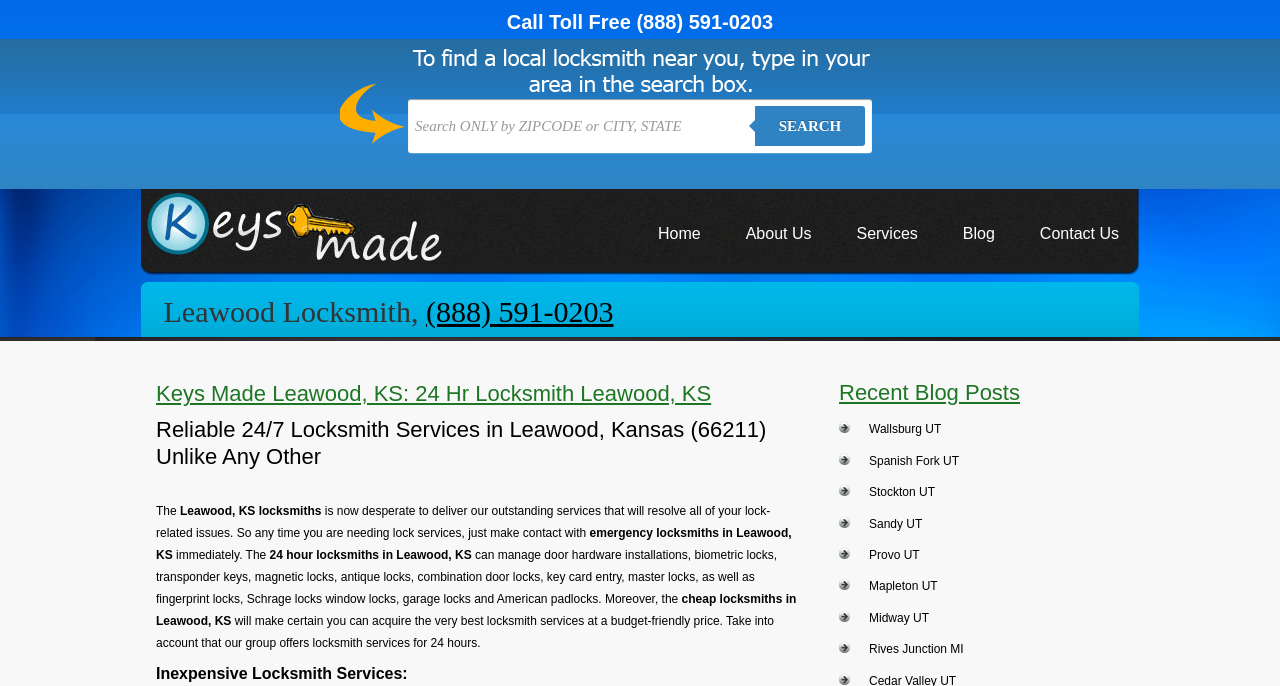Determine the bounding box coordinates of the section to be clicked to follow the instruction: "Read recent blog posts". The coordinates should be given as four float numbers between 0 and 1, formatted as [left, top, right, bottom].

[0.655, 0.554, 0.878, 0.6]